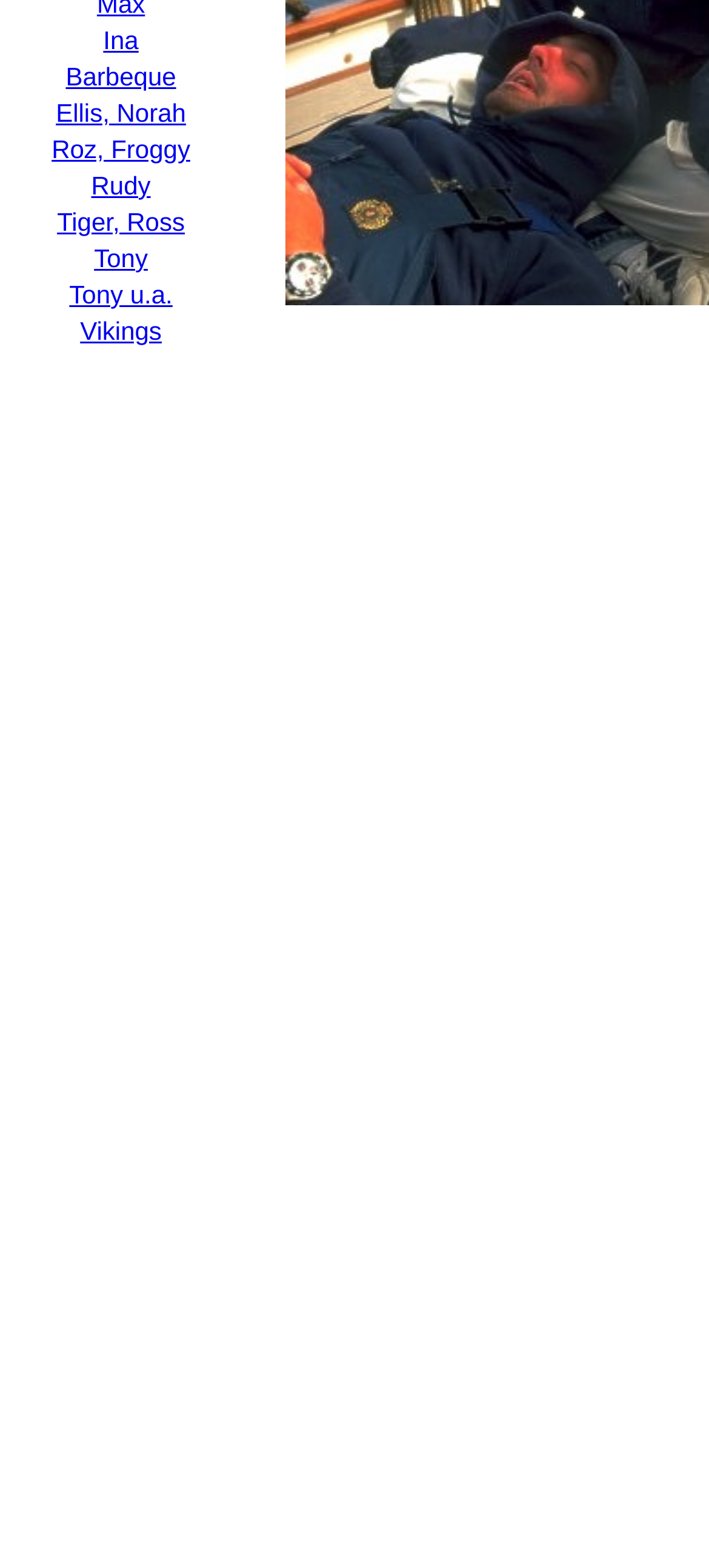Extract the bounding box coordinates of the UI element described by: "Tony u.a.". The coordinates should include four float numbers ranging from 0 to 1, e.g., [left, top, right, bottom].

[0.098, 0.178, 0.243, 0.197]